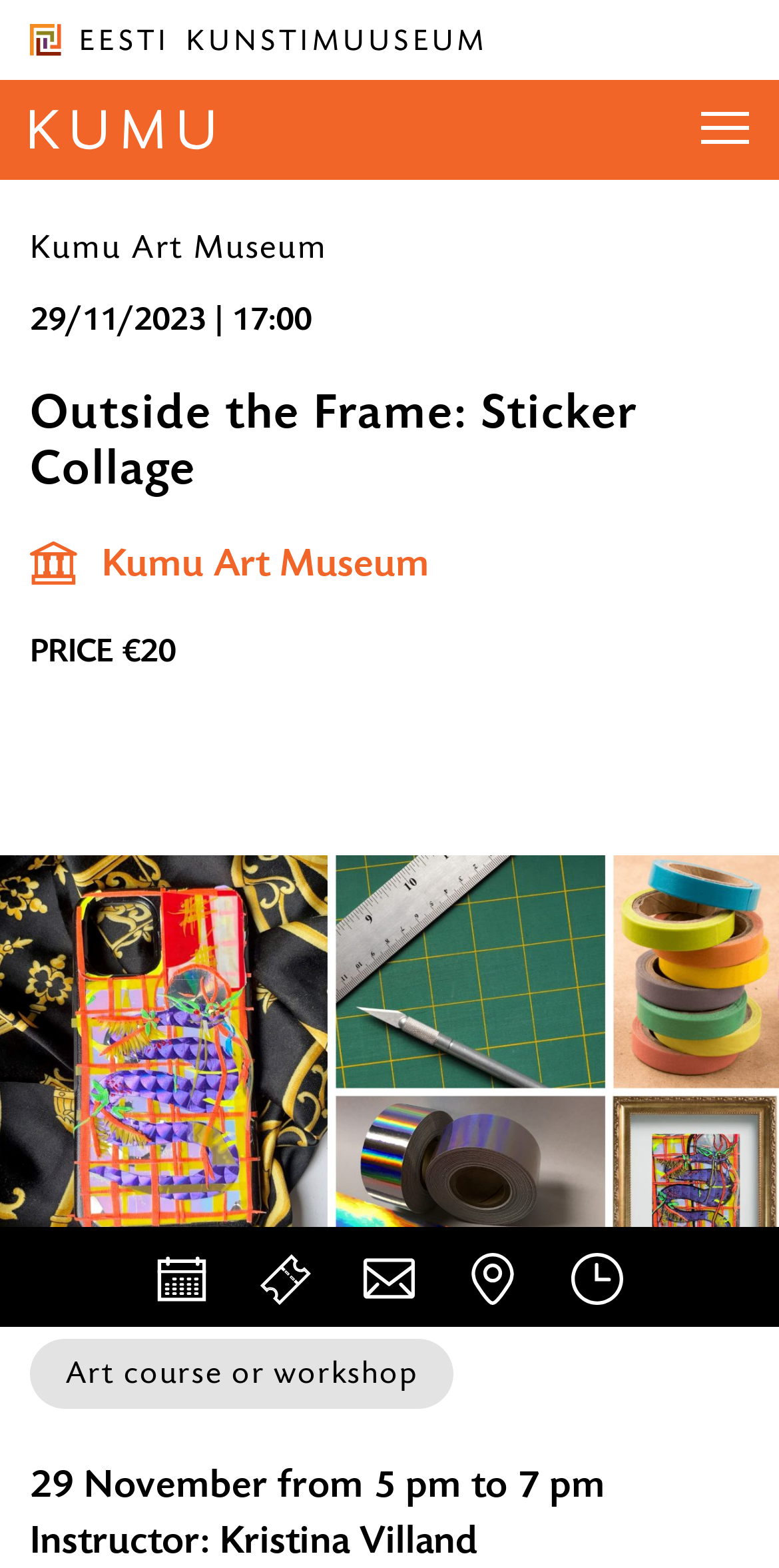Indicate the bounding box coordinates of the clickable region to achieve the following instruction: "Visit the 'Outside the Frame: Sticker Collage' page."

[0.01, 0.245, 0.99, 0.316]